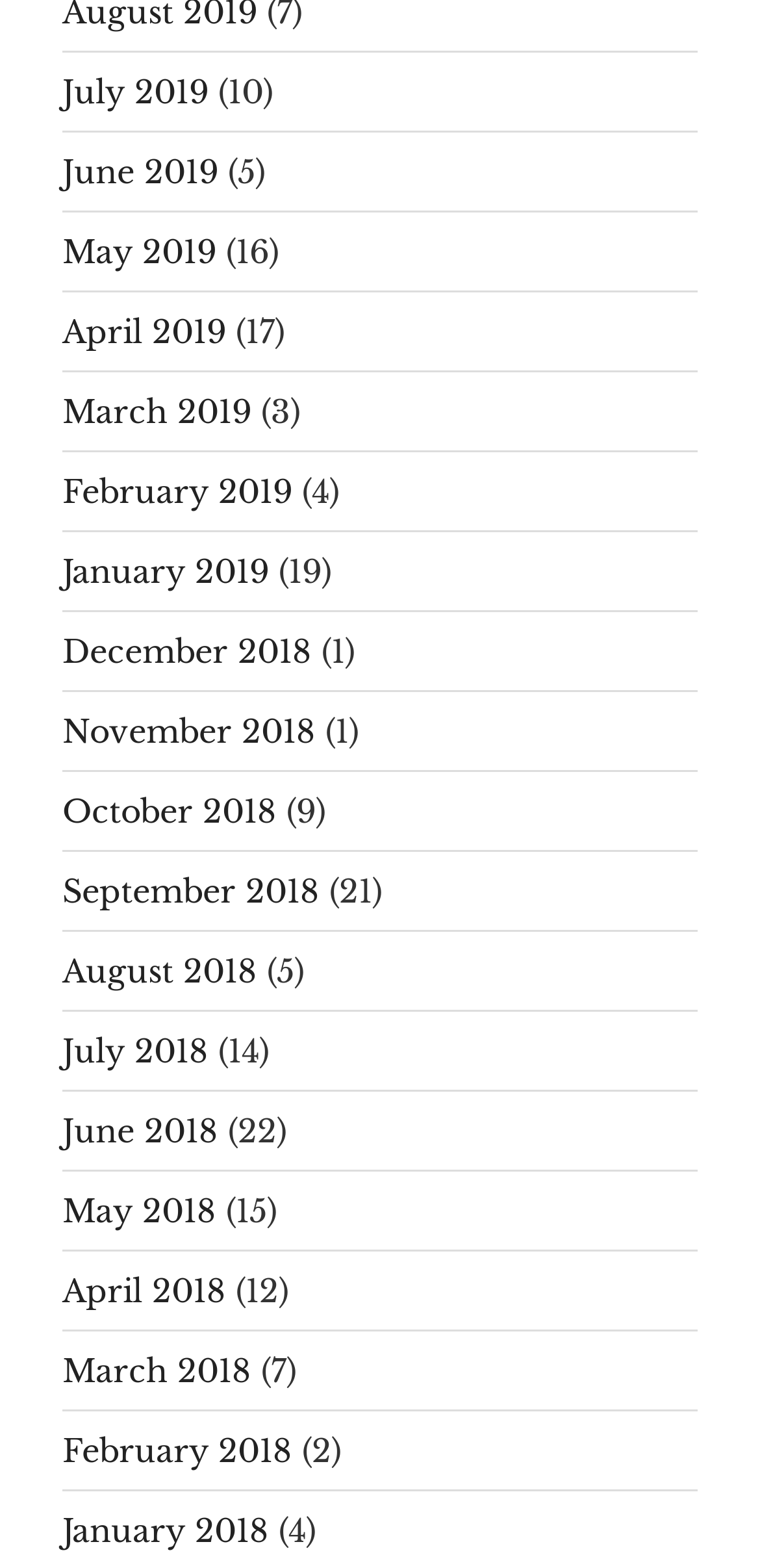Determine the bounding box coordinates for the region that must be clicked to execute the following instruction: "View June 2019".

[0.082, 0.097, 0.287, 0.121]